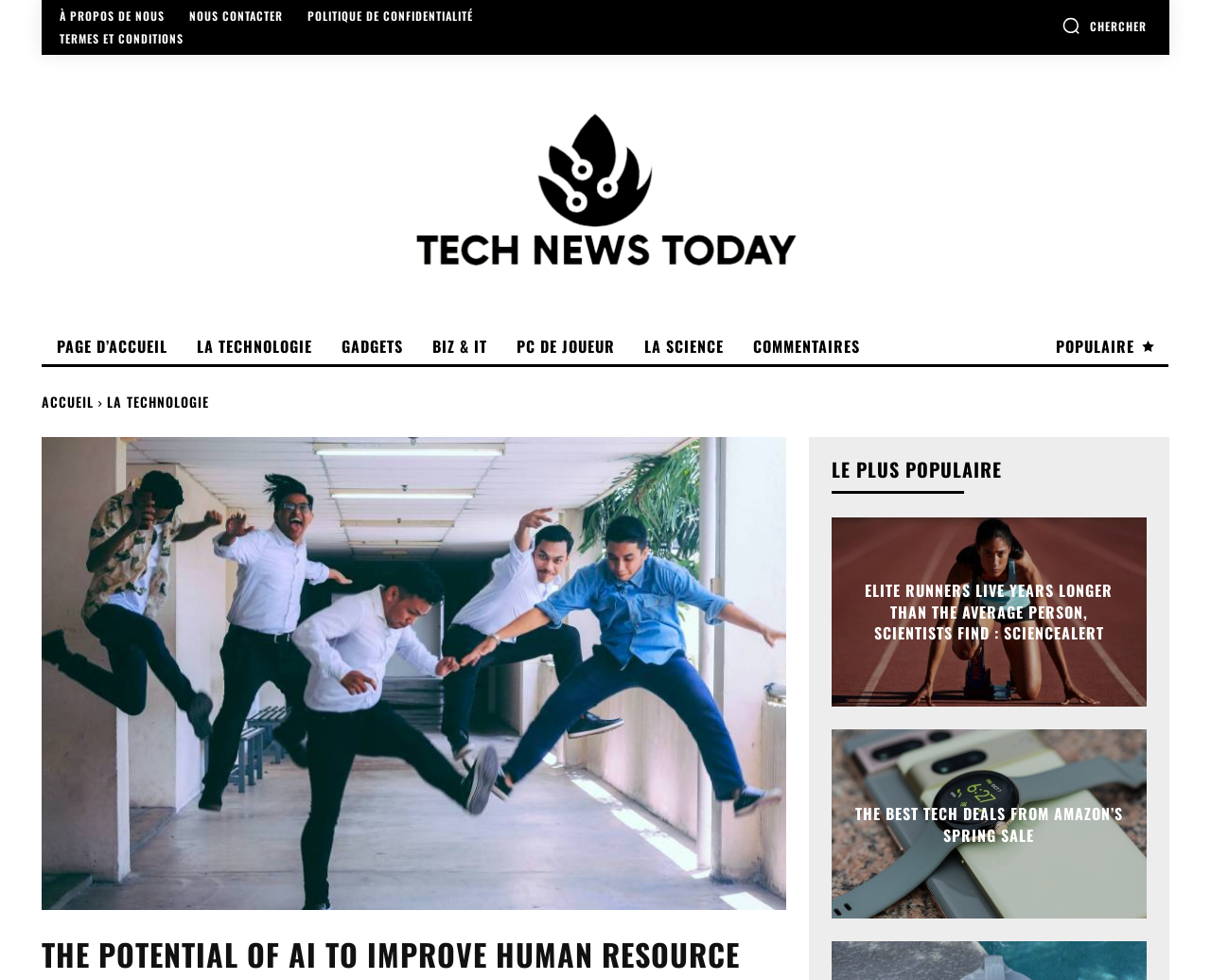How many links are there in the footer section?
We need a detailed and exhaustive answer to the question. Please elaborate.

I counted the number of links in the footer section by looking at the links at the bottom of the page. There are 4 links, which are 'À PROPOS DE NOUS', 'NOUS CONTACTER', 'POLITIQUE DE CONFIDENTIALITÉ', and 'TERMES ET CONDITIONS'.